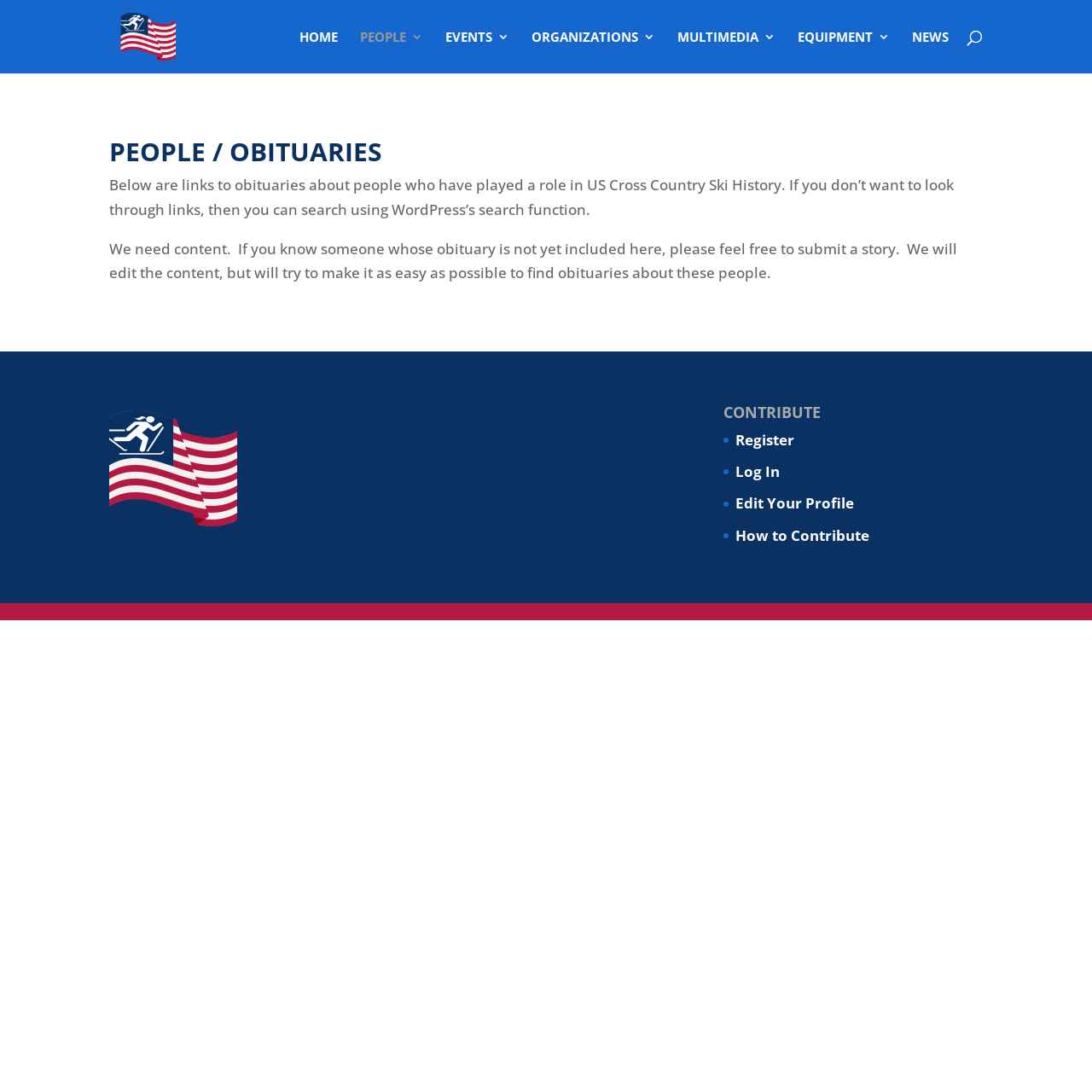Please provide a brief answer to the question using only one word or phrase: 
What is the logo image on the webpage?

US-XC-Ski History logo